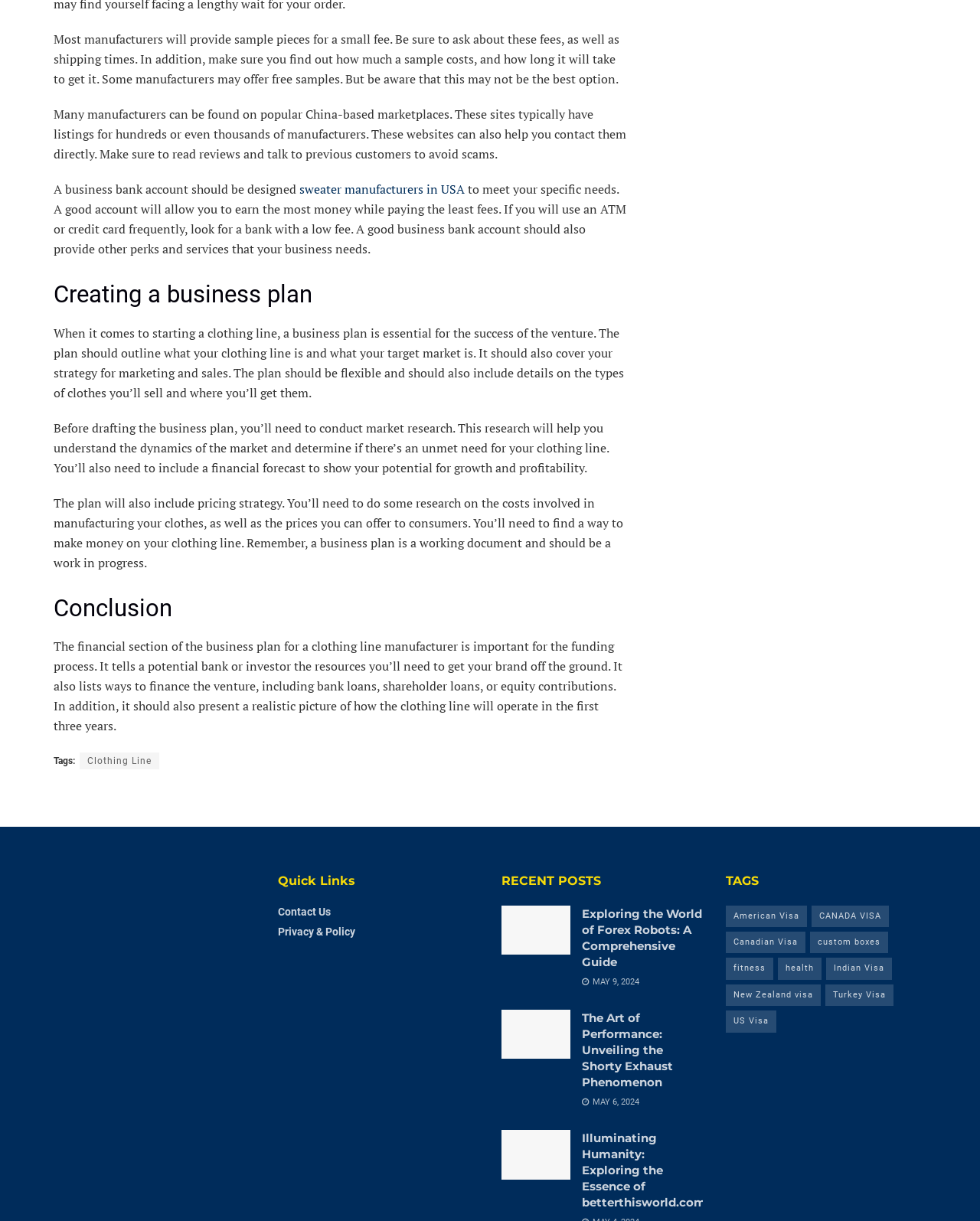Using the webpage screenshot, find the UI element described by Privacy & Policy. Provide the bounding box coordinates in the format (top-left x, top-left y, bottom-right x, bottom-right y), ensuring all values are floating point numbers between 0 and 1.

[0.283, 0.758, 0.362, 0.768]